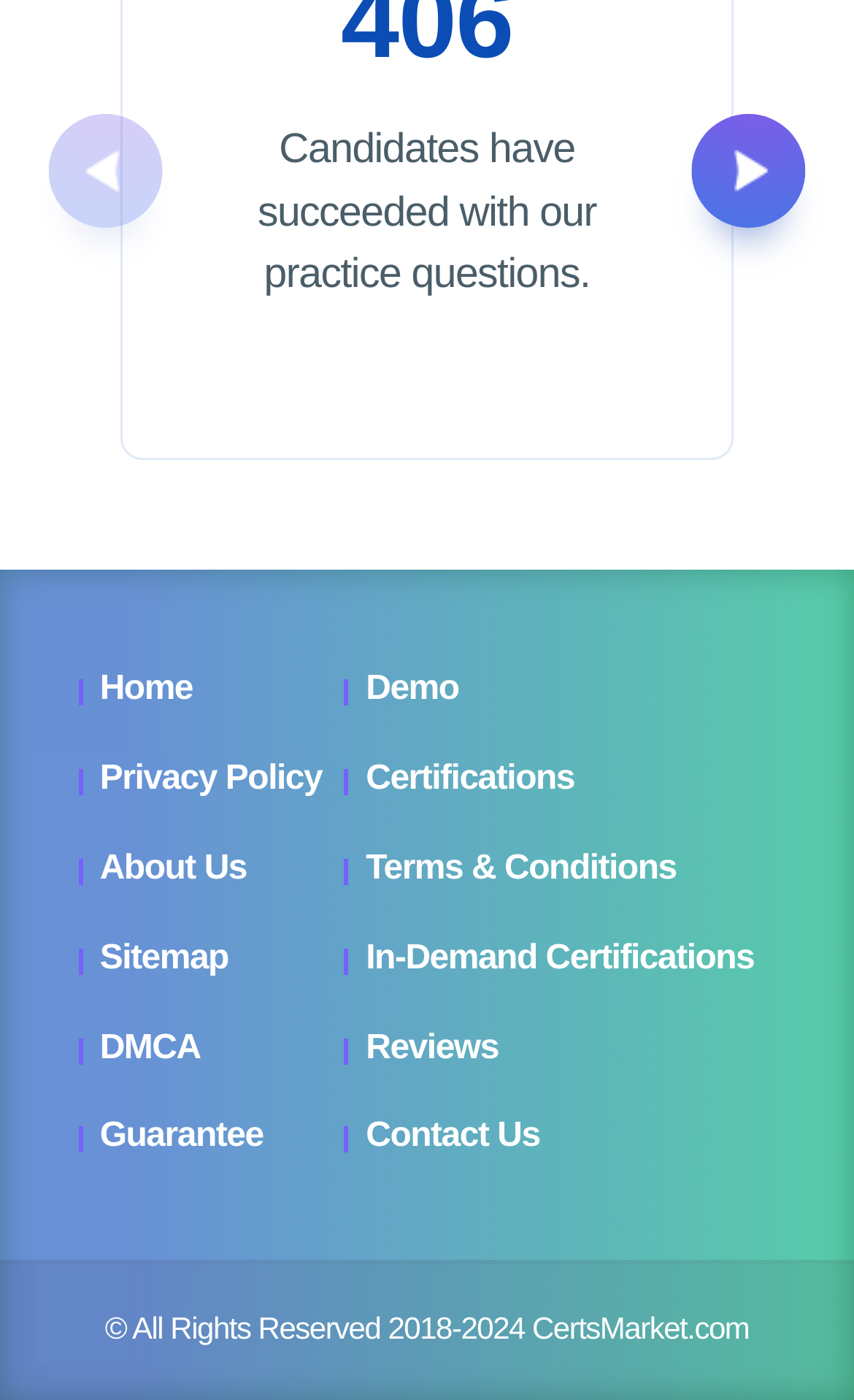Determine the bounding box coordinates of the clickable region to follow the instruction: "Go to Home".

None